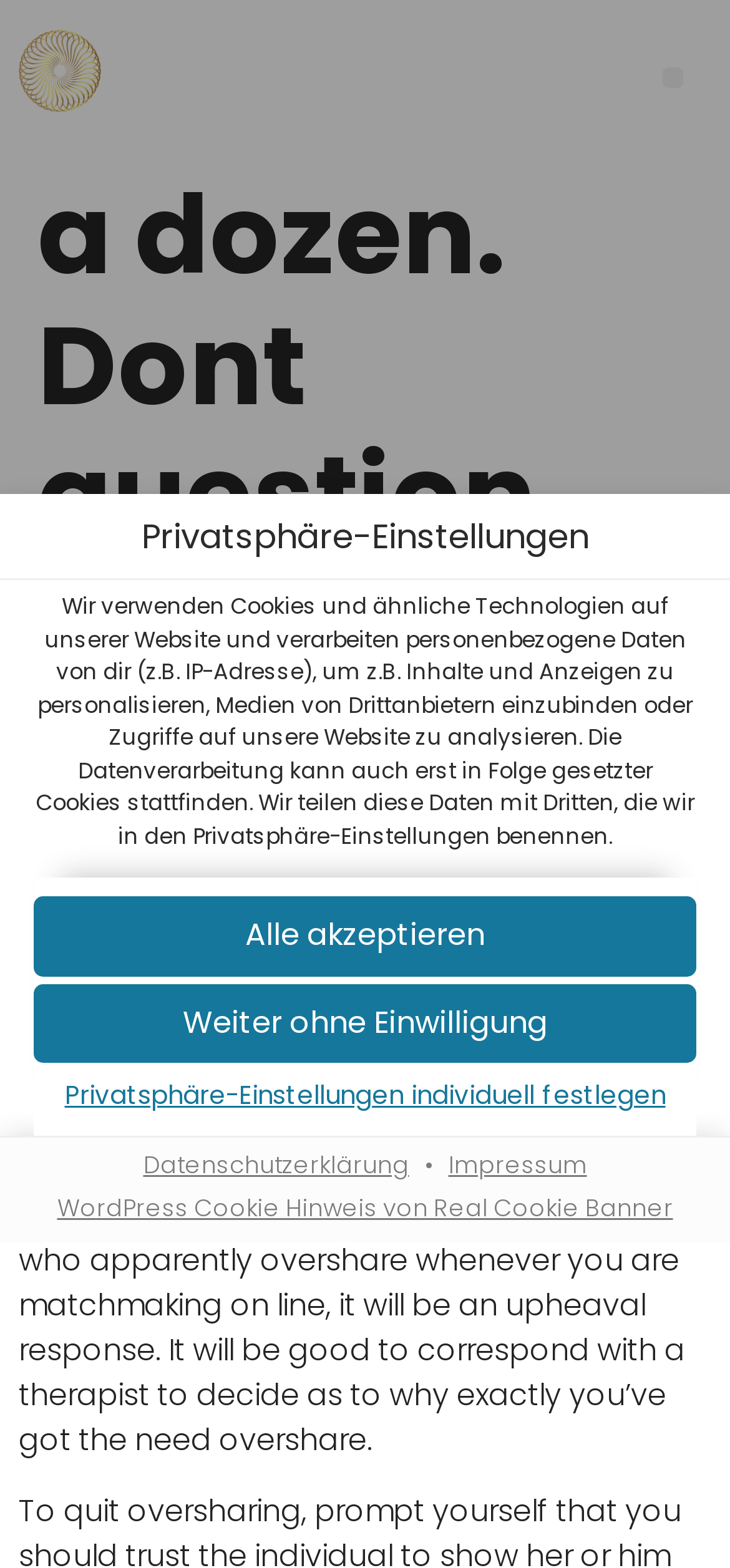Reply to the question with a single word or phrase:
What is the purpose of the cookies on this website?

Personalization and analysis